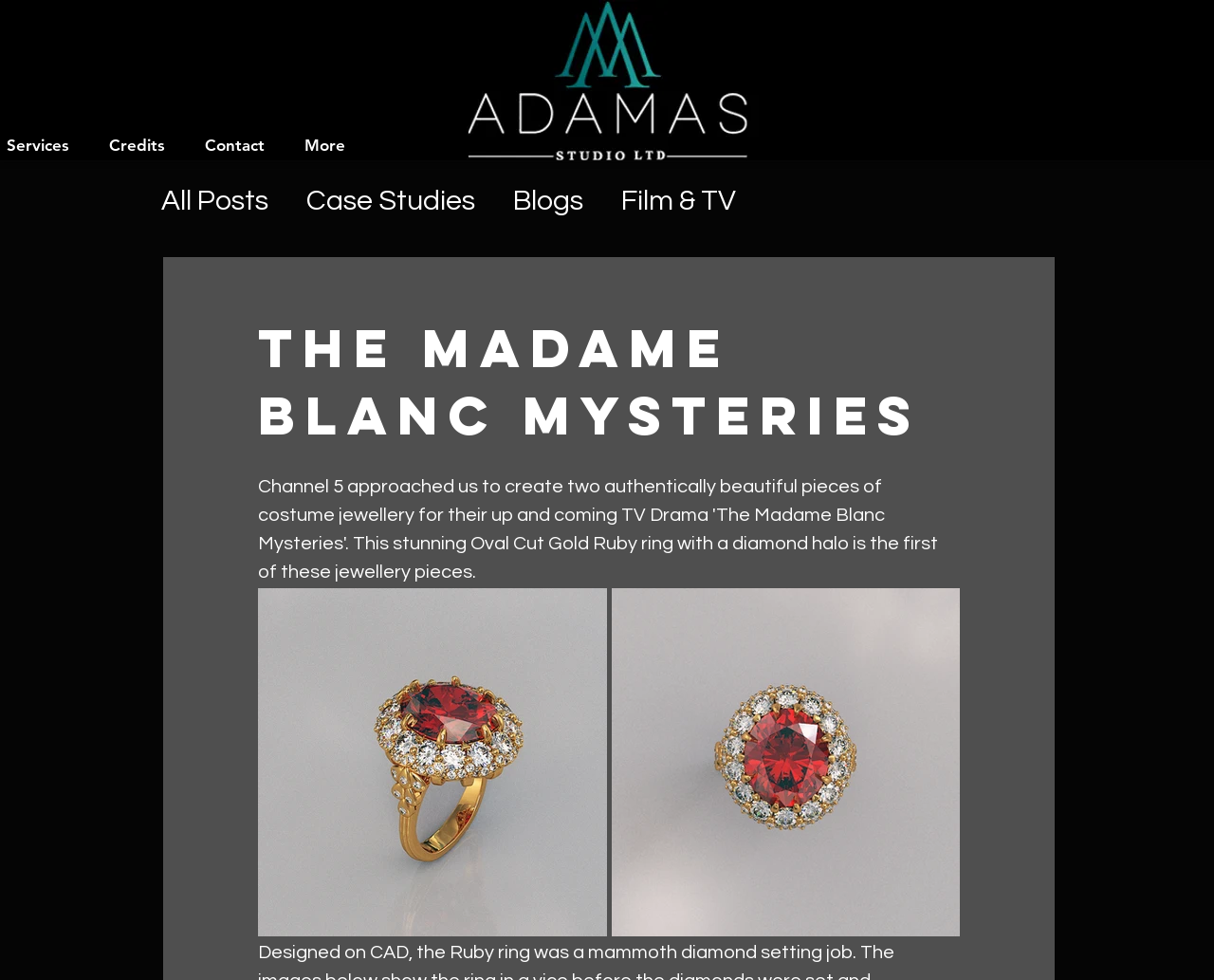Provide a single word or phrase answer to the question: 
What is the text of the first link under the 'blog' navigation?

All Posts